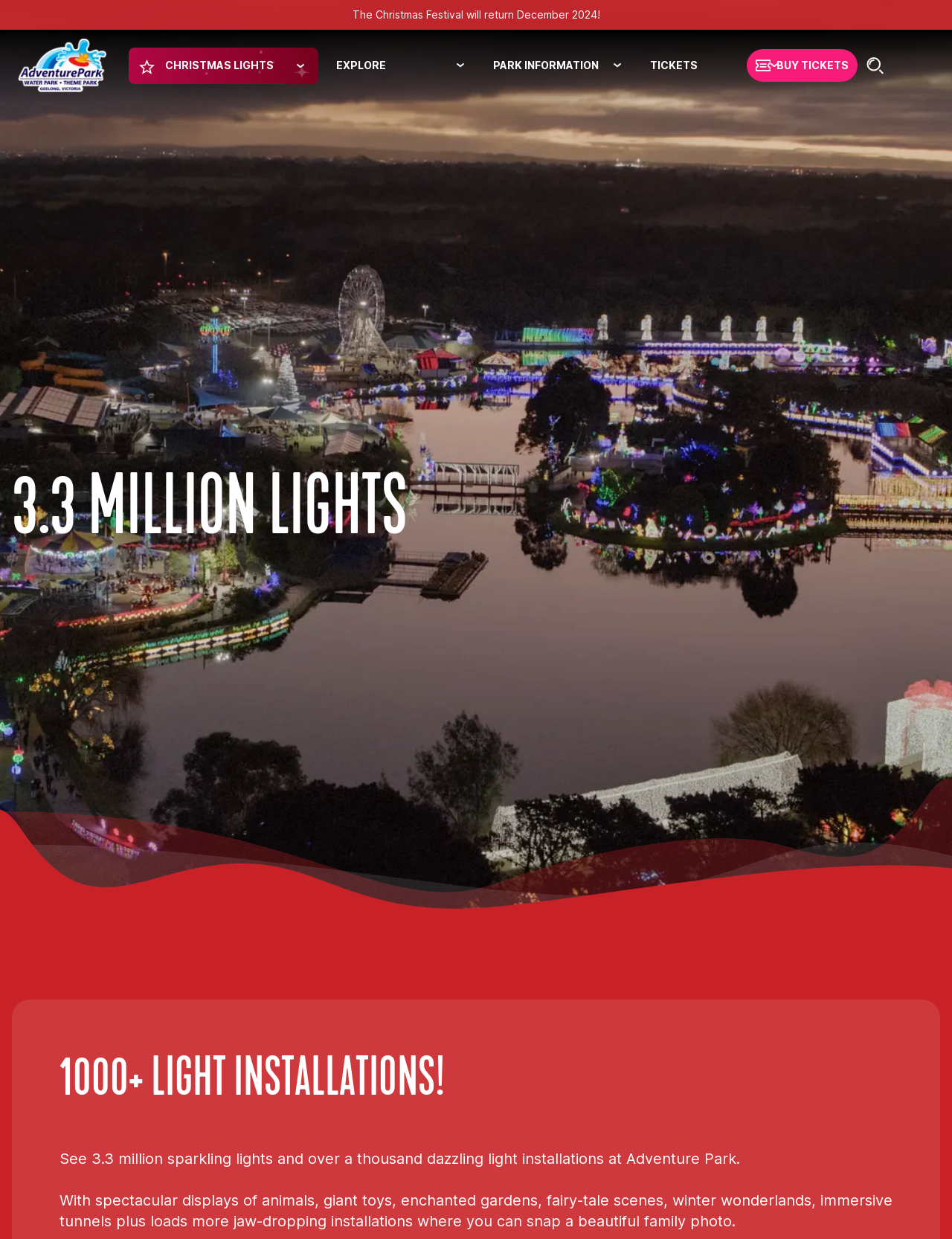What is the purpose of the 'Search' button?
Answer with a single word or phrase, using the screenshot for reference.

To search the website